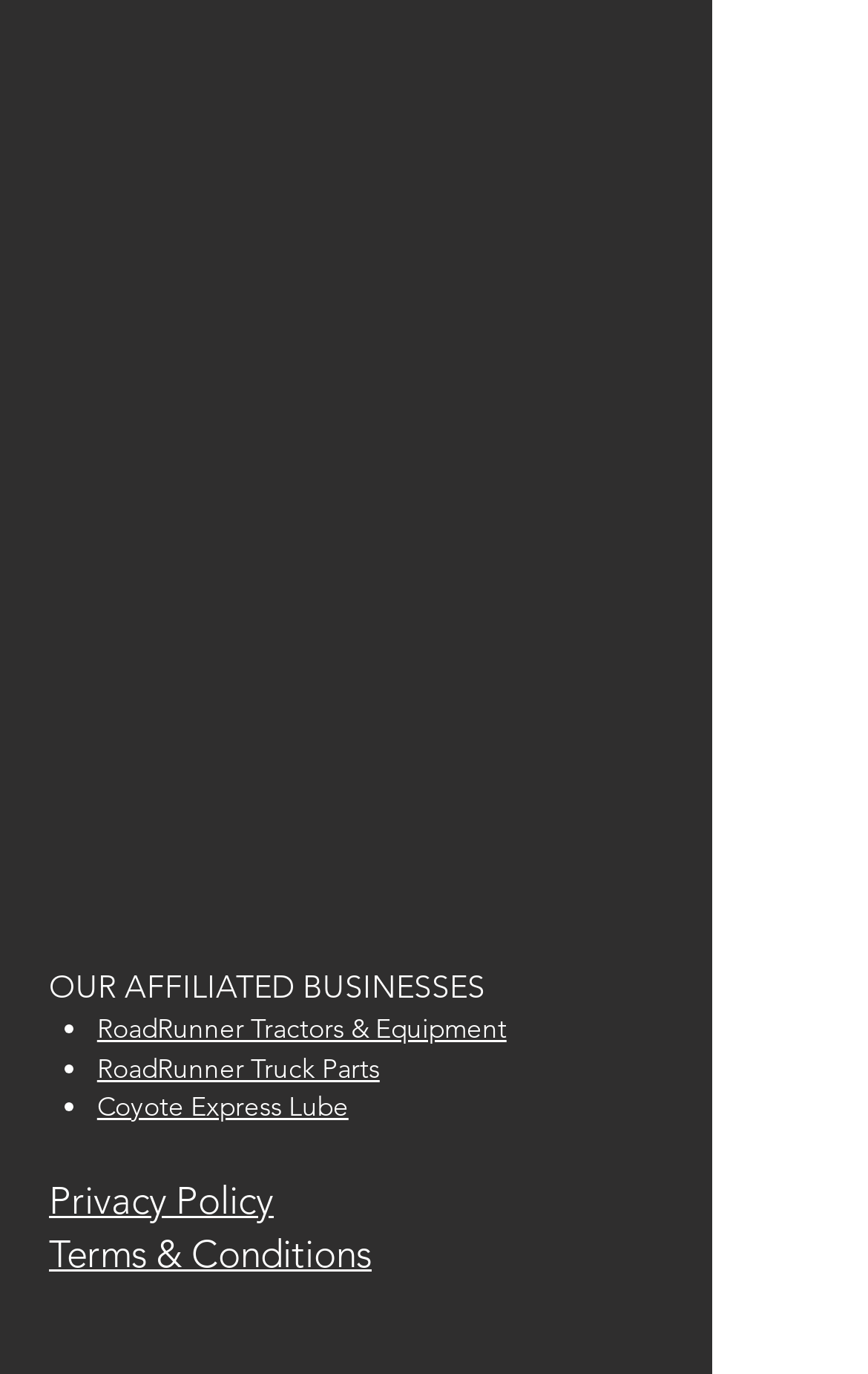Identify the bounding box coordinates of the section that should be clicked to achieve the task described: "Follow Neudorf Enterprises LLC on Facebook".

[0.056, 0.947, 0.118, 0.986]